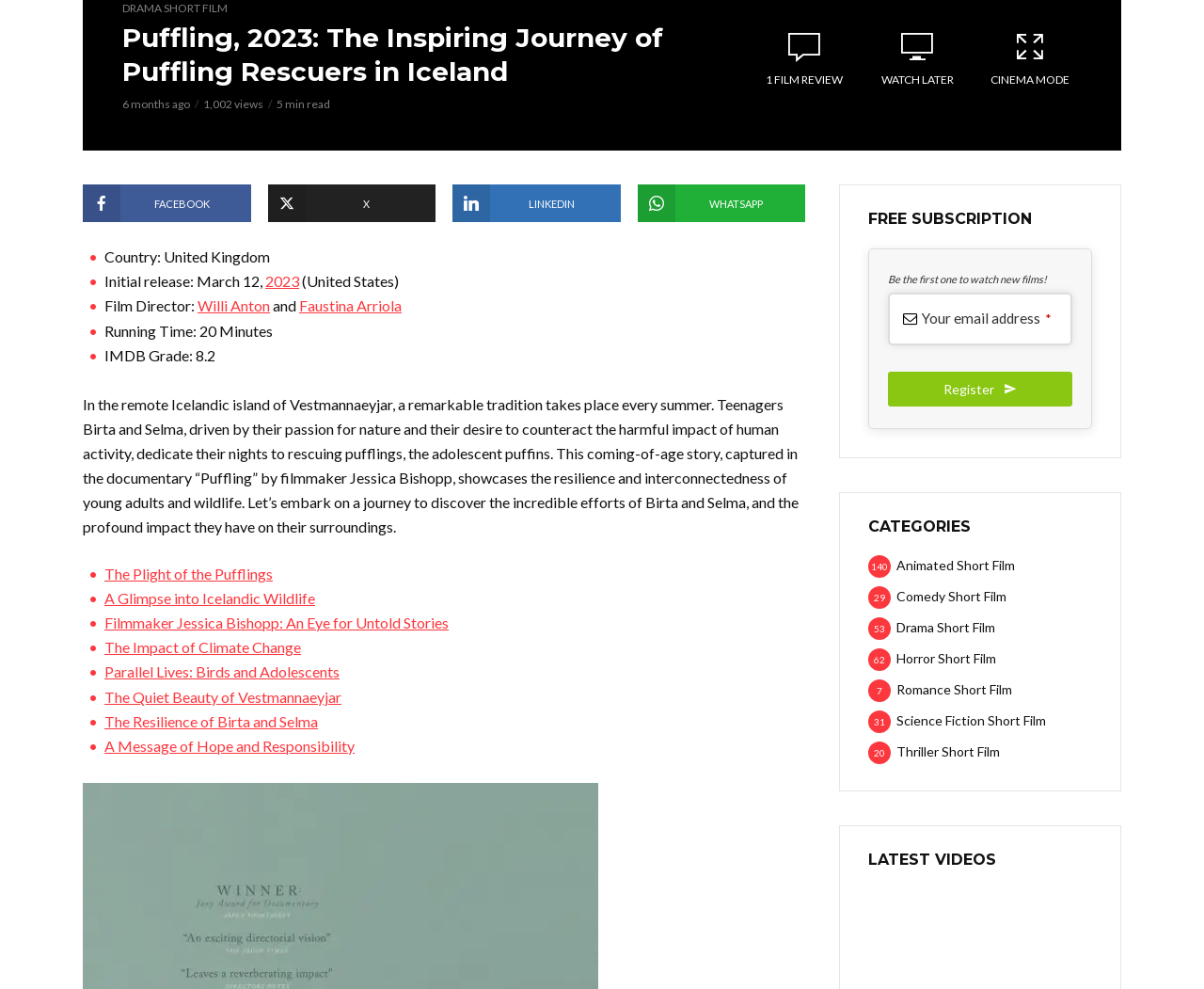Can you find the bounding box coordinates for the UI element given this description: "Cookies"? Provide the coordinates as four float numbers between 0 and 1: [left, top, right, bottom].

None